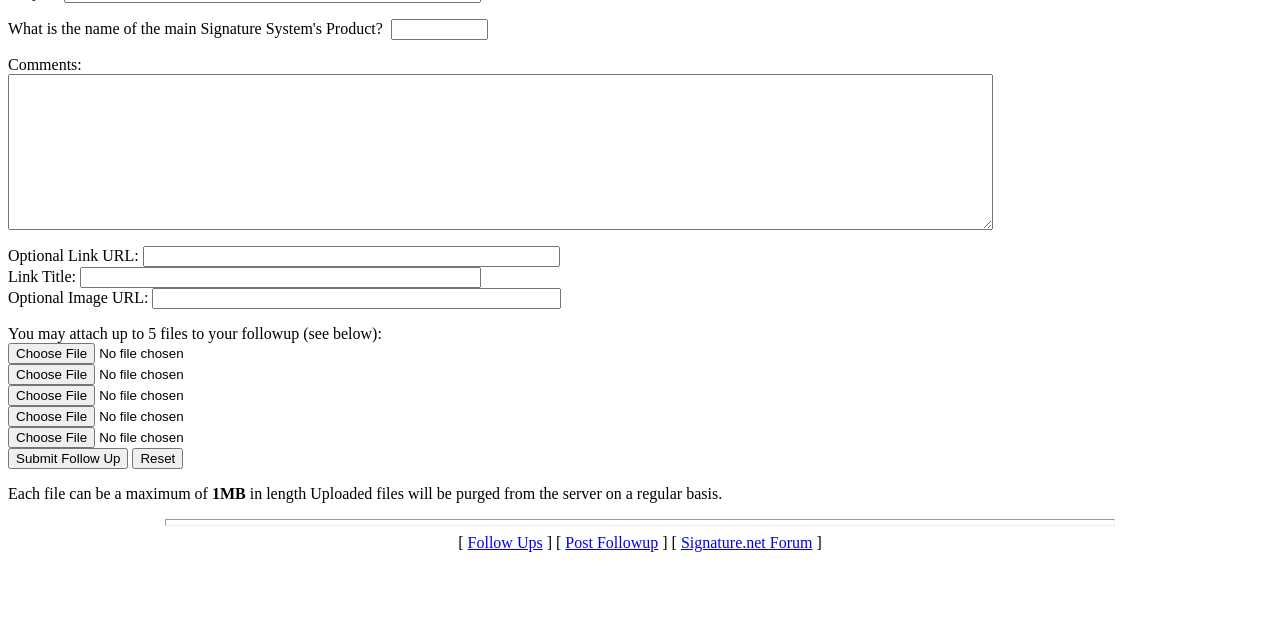Extract the bounding box coordinates of the UI element described by: "Post Followup". The coordinates should include four float numbers ranging from 0 to 1, e.g., [left, top, right, bottom].

[0.442, 0.835, 0.514, 0.862]